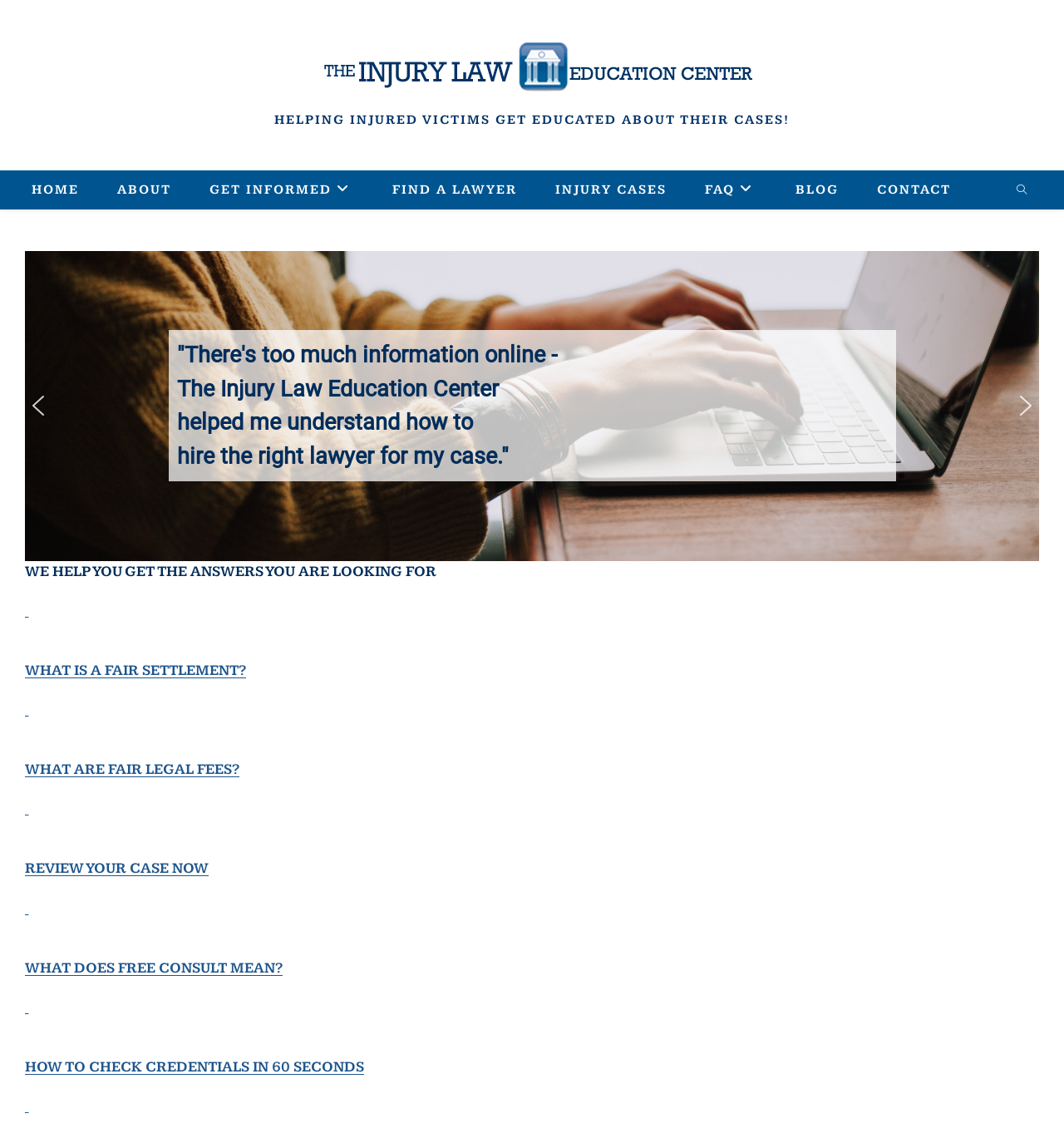Provide the bounding box coordinates of the area you need to click to execute the following instruction: "Click on AH2 Legal".

None